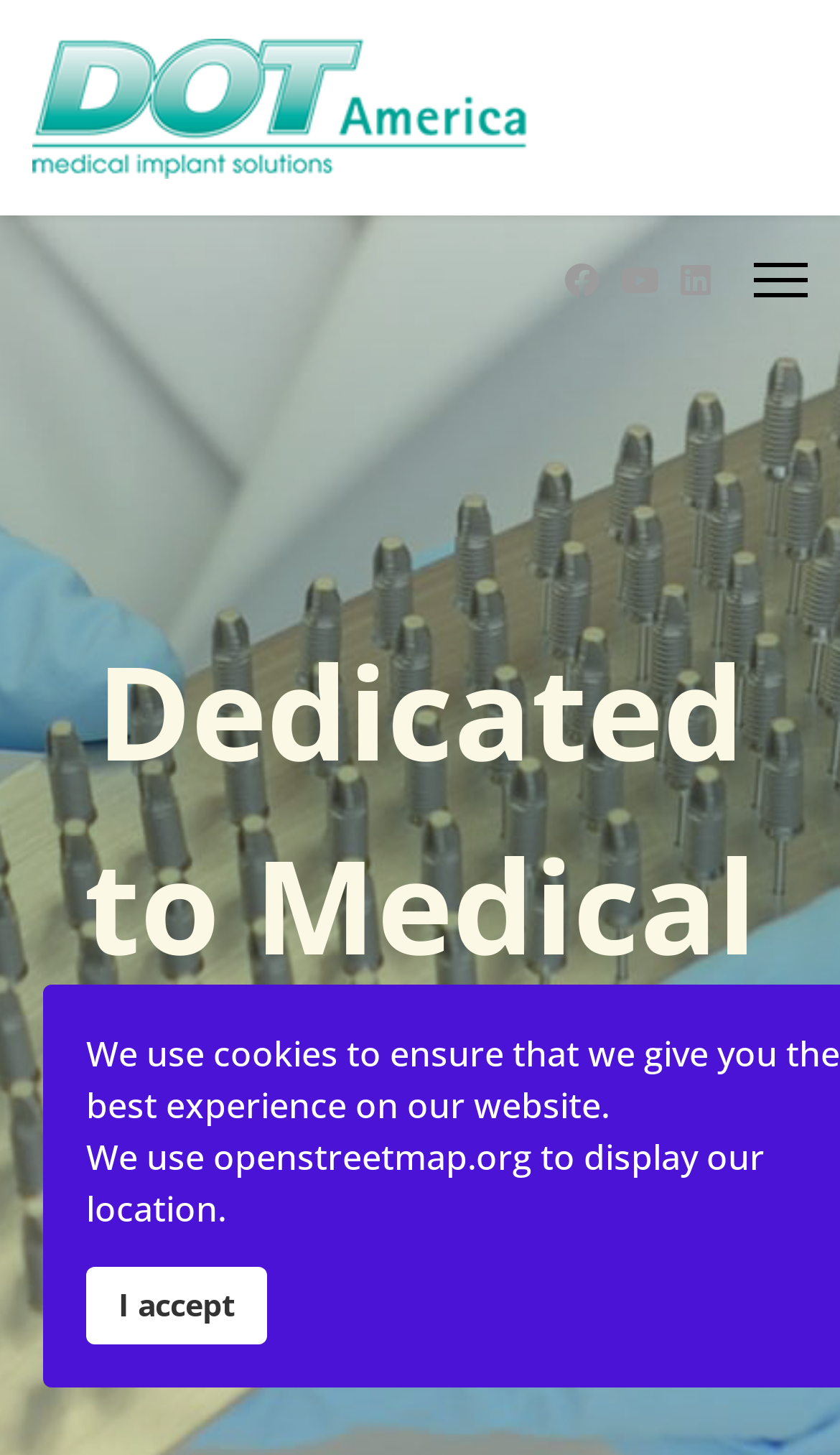Based on the element description aria-label="Facebook", identify the bounding box of the UI element in the given webpage screenshot. The coordinates should be in the format (top-left x, top-left y, bottom-right x, bottom-right y) and must be between 0 and 1.

[0.672, 0.176, 0.713, 0.209]